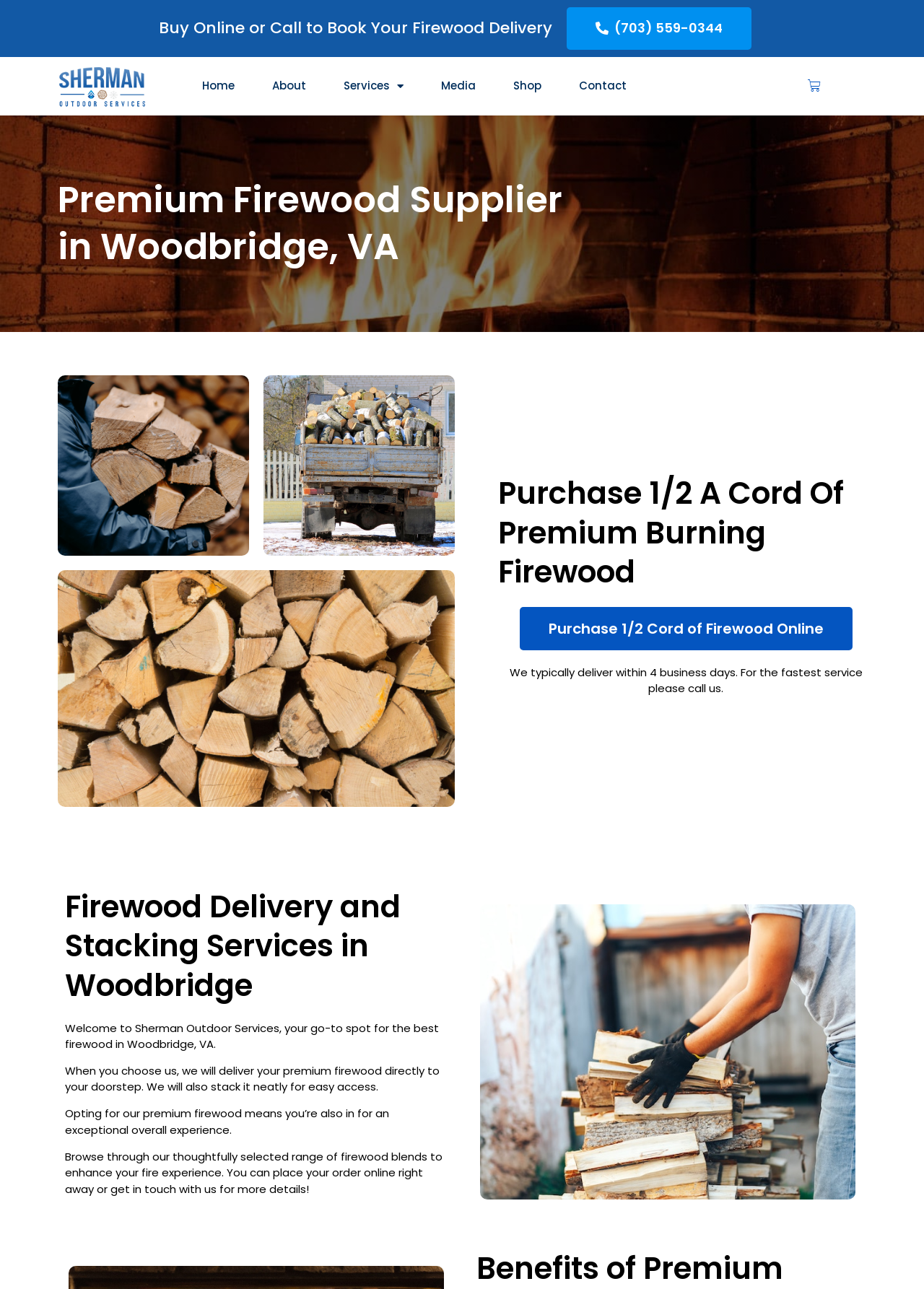What service does Sherman Outdoor Services offer?
Please provide a detailed and thorough answer to the question.

According to the webpage, Sherman Outdoor Services offers firewood delivery and stacking services, as mentioned in the 'Firewood Delivery and Stacking Services in Woodbridge' heading and the subsequent paragraphs.